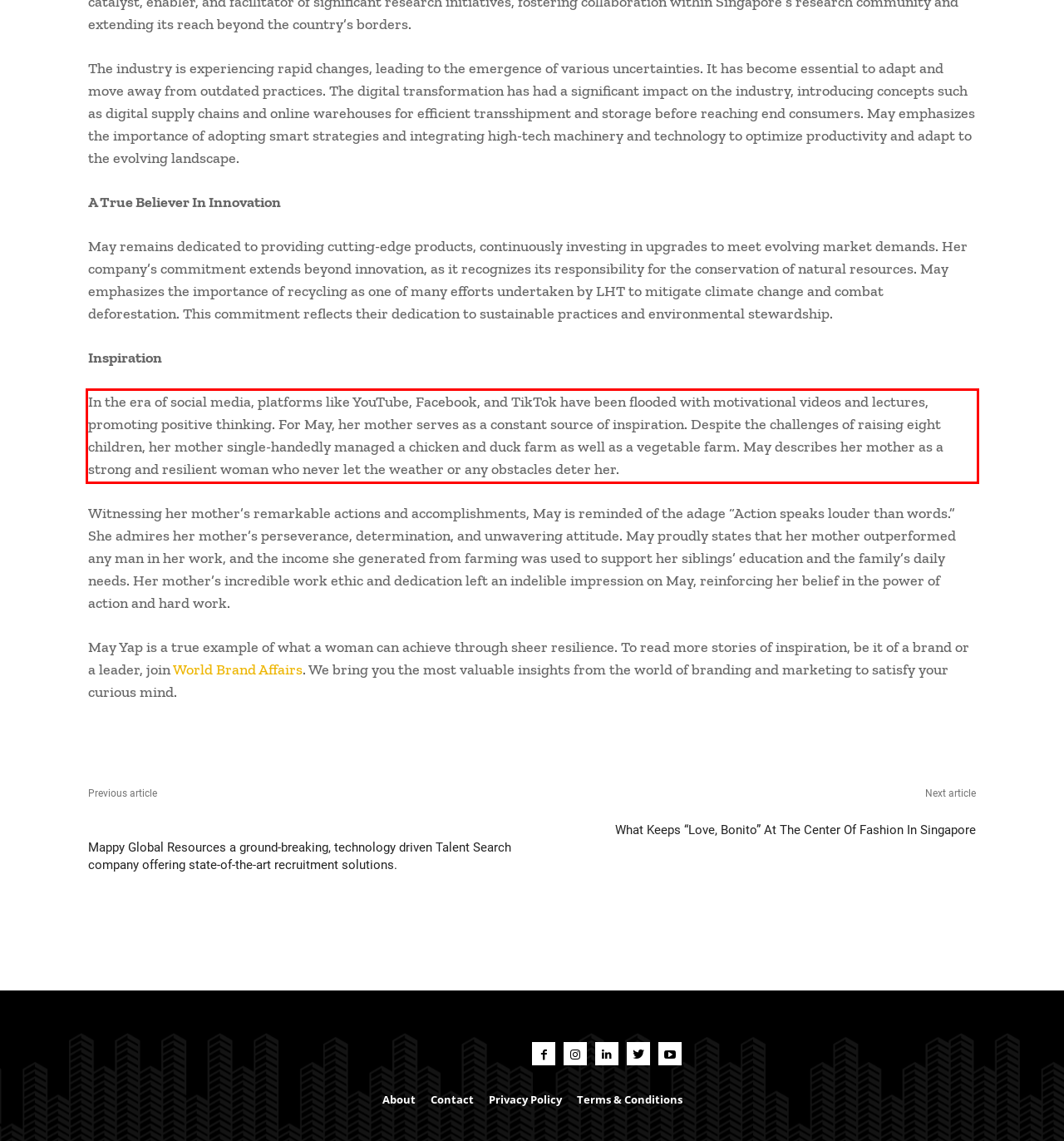Analyze the screenshot of the webpage that features a red bounding box and recognize the text content enclosed within this red bounding box.

In the era of social media, platforms like YouTube, Facebook, and TikTok have been flooded with motivational videos and lectures, promoting positive thinking. For May, her mother serves as a constant source of inspiration. Despite the challenges of raising eight children, her mother single-handedly managed a chicken and duck farm as well as a vegetable farm. May describes her mother as a strong and resilient woman who never let the weather or any obstacles deter her.